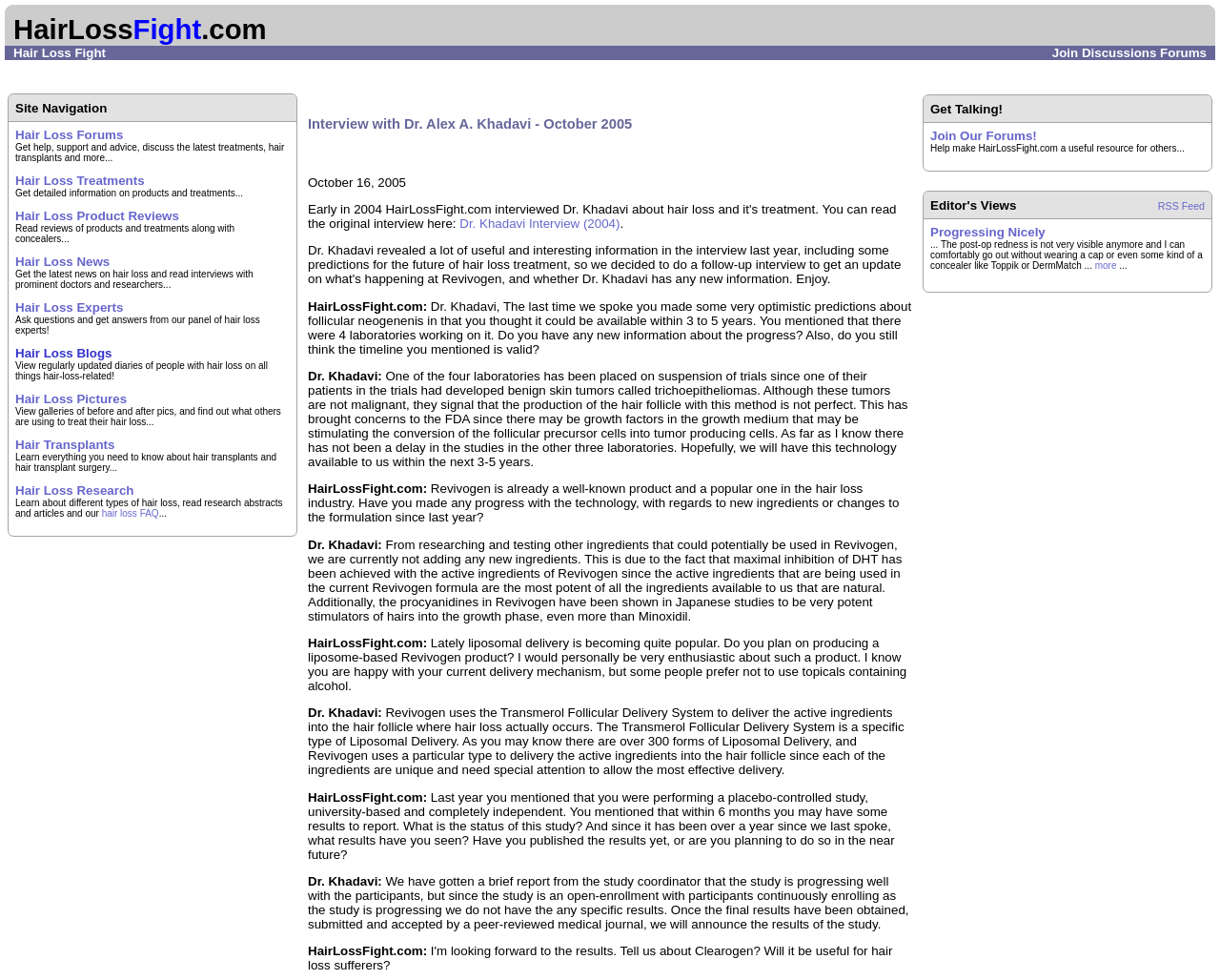Identify the bounding box coordinates for the UI element described by the following text: "Hair Loss Product Reviews". Provide the coordinates as four float numbers between 0 and 1, in the format [left, top, right, bottom].

[0.012, 0.213, 0.147, 0.228]